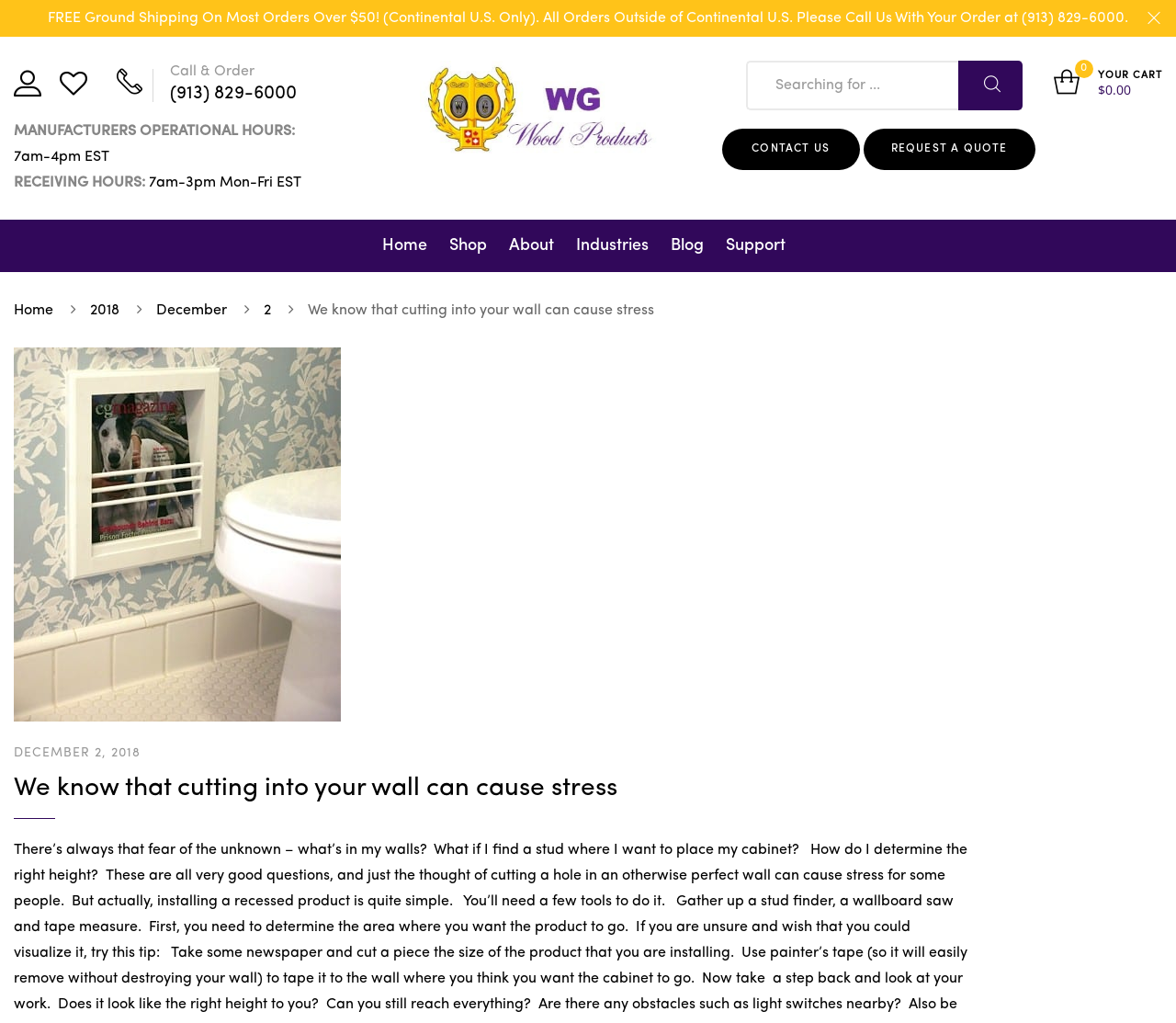What is the purpose of the image on the webpage?
Please answer the question with a detailed and comprehensive explanation.

The image on the webpage appears to be showcasing the installation of a recessed magazine rack in a bathroom setting, which is a product offered by the company. The image is likely intended to demonstrate the product's functionality and installation process.